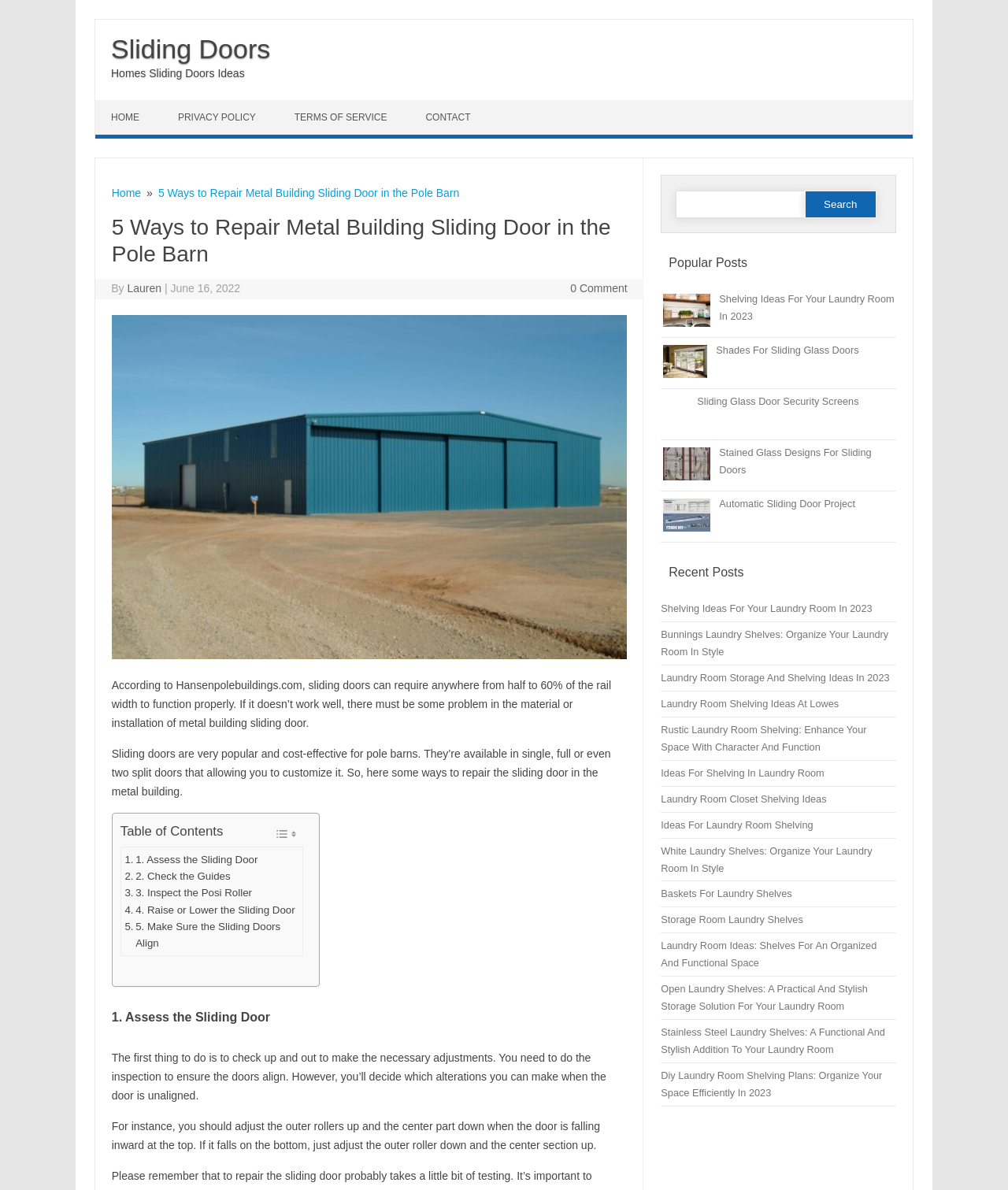Generate a thorough description of the webpage.

This webpage is about repairing metal building sliding doors in pole barns. At the top, there is a navigation bar with links to "HOME", "PRIVACY POLICY", "TERMS OF SERVICE", and "CONTACT". Below the navigation bar, there is a breadcrumbs section showing the current page's location, which is "Home" > "5 Ways to Repair Metal Building Sliding Door in the Pole Barn".

The main content of the webpage is divided into sections. The first section has a heading "5 Ways to Repair Metal Building Sliding Door in the Pole Barn" and a subheading "By Lauren | June 16, 2022". Below the heading, there is an image of a metal building sliding door. The text in this section explains the importance of sliding doors in pole barns and the need to repair them.

The next section is a table of contents with links to five ways to repair the sliding door: "Assess the Sliding Door", "Check the Guides", "Inspect the Posi Roller", "Raise or Lower the Sliding Door", and "Make Sure the Sliding Doors Align". Each link is accompanied by a brief description of the step.

The subsequent sections provide detailed explanations of each step, with headings and paragraphs of text. The first step, "Assess the Sliding Door", has two paragraphs of text explaining how to inspect the door and make necessary adjustments.

On the right side of the webpage, there is a complementary section with a search bar, popular posts, and recent posts. The popular posts section has images and links to other articles, including "Shelving Ideas For Your Laundry Room In 2023", "Shades For Sliding Glass Doors", and "Stained Glass Designs For Sliding Doors". The recent posts section has links to several articles about laundry room shelving and storage.